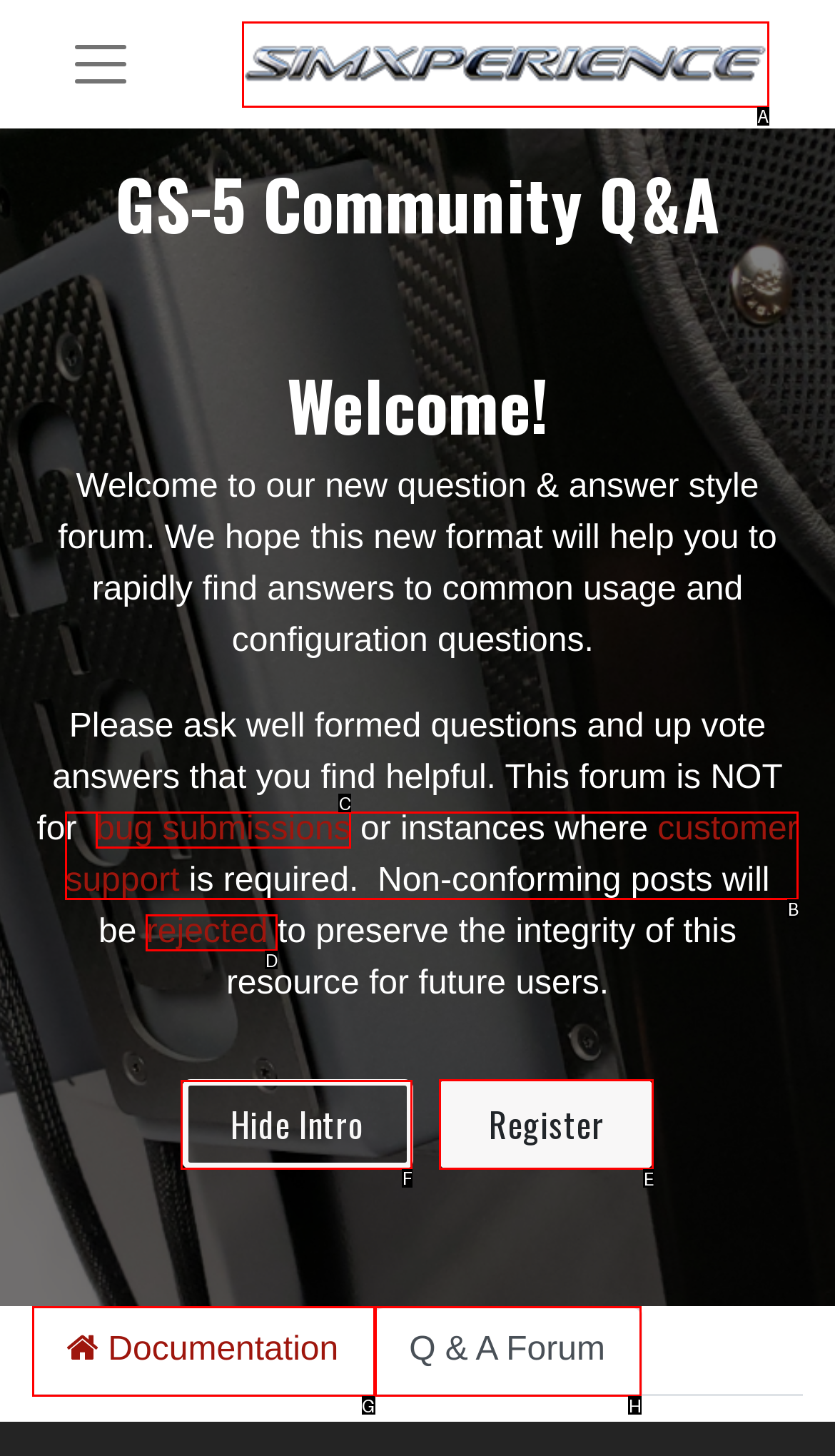Choose the HTML element to click for this instruction: Hide Intro Answer with the letter of the correct choice from the given options.

F